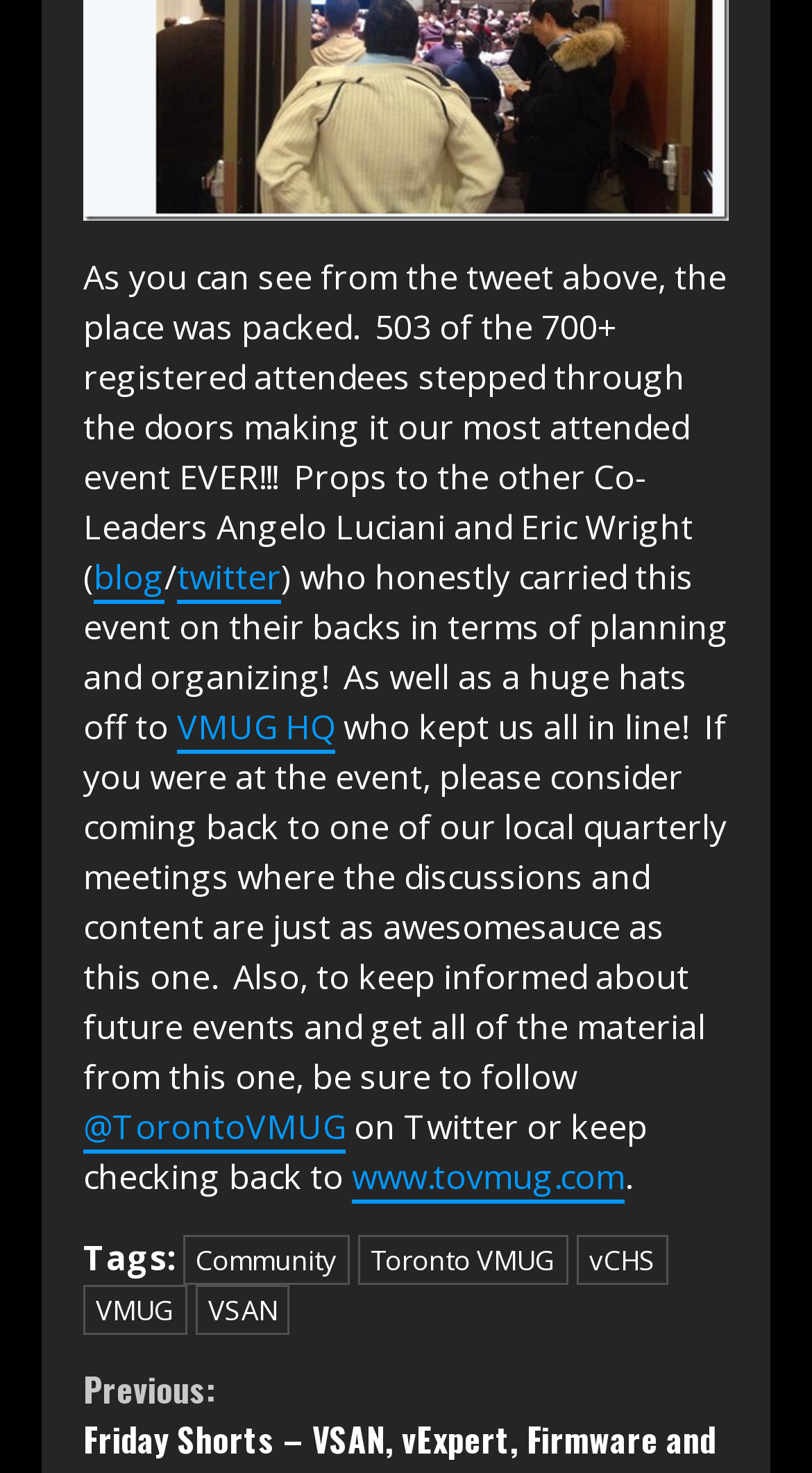Determine the bounding box coordinates of the region to click in order to accomplish the following instruction: "Click on the 'blog' link". Provide the coordinates as four float numbers between 0 and 1, specifically [left, top, right, bottom].

[0.115, 0.376, 0.203, 0.41]